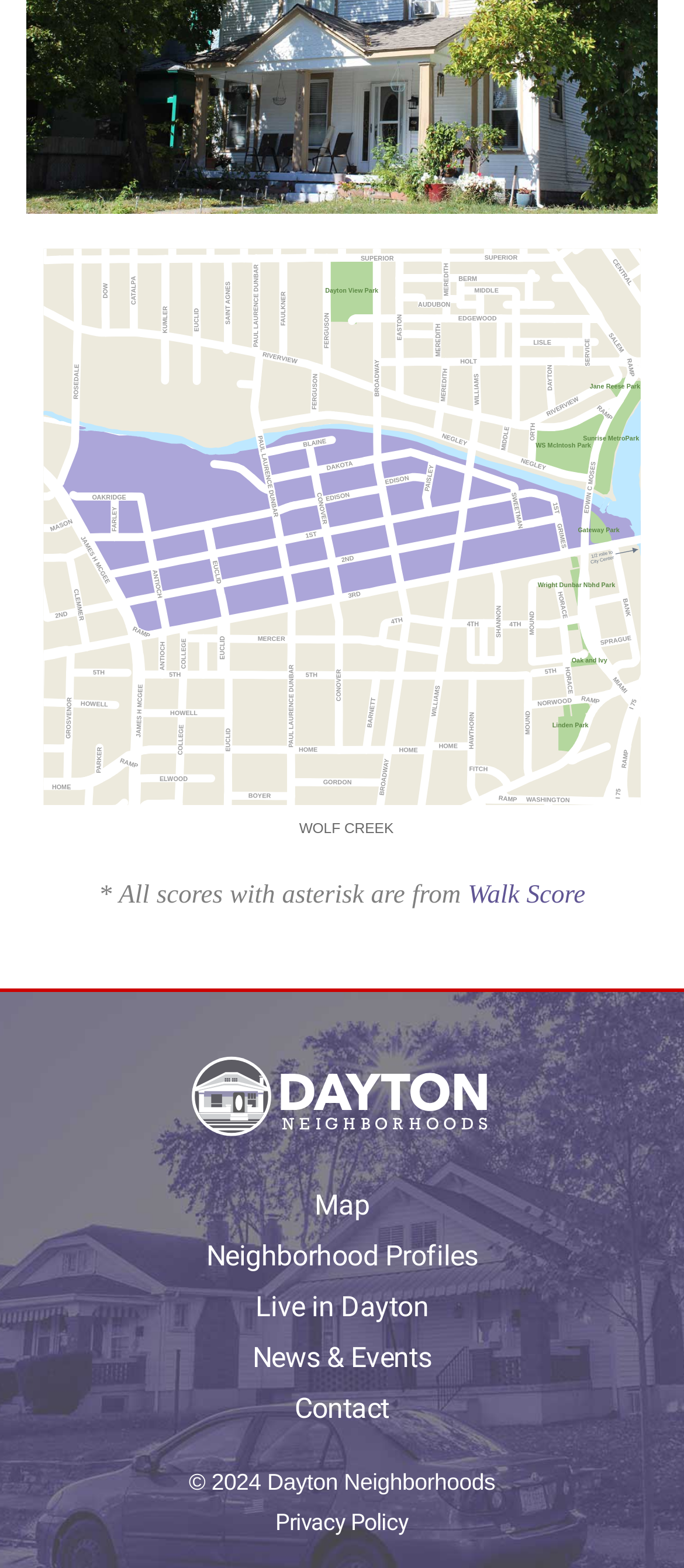What is the logo of the website?
Using the image, provide a detailed and thorough answer to the question.

The logo of the website is 'Dayton Neighborhoods logo' which is an image element located at the top of the webpage, as indicated by its bounding box coordinates [0.256, 0.666, 0.744, 0.738] and its corresponding link element with the same name.